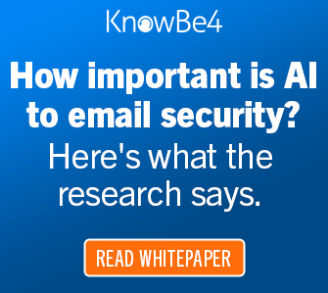What is the role of AI in email security?
Based on the image, give a one-word or short phrase answer.

Enhancing security